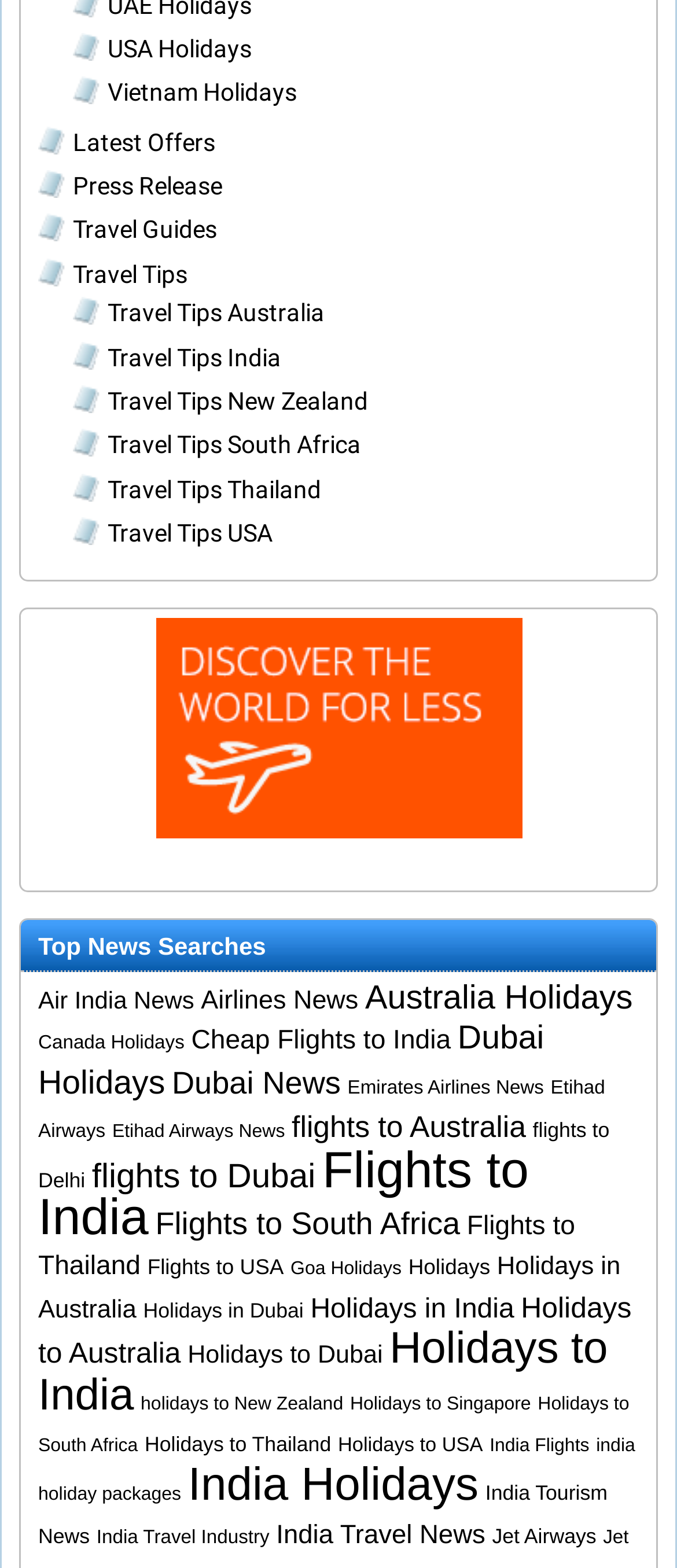For the following element description, predict the bounding box coordinates in the format (top-left x, top-left y, bottom-right x, bottom-right y). All values should be floating point numbers between 0 and 1. Description: USA Holidays

[0.159, 0.022, 0.372, 0.04]